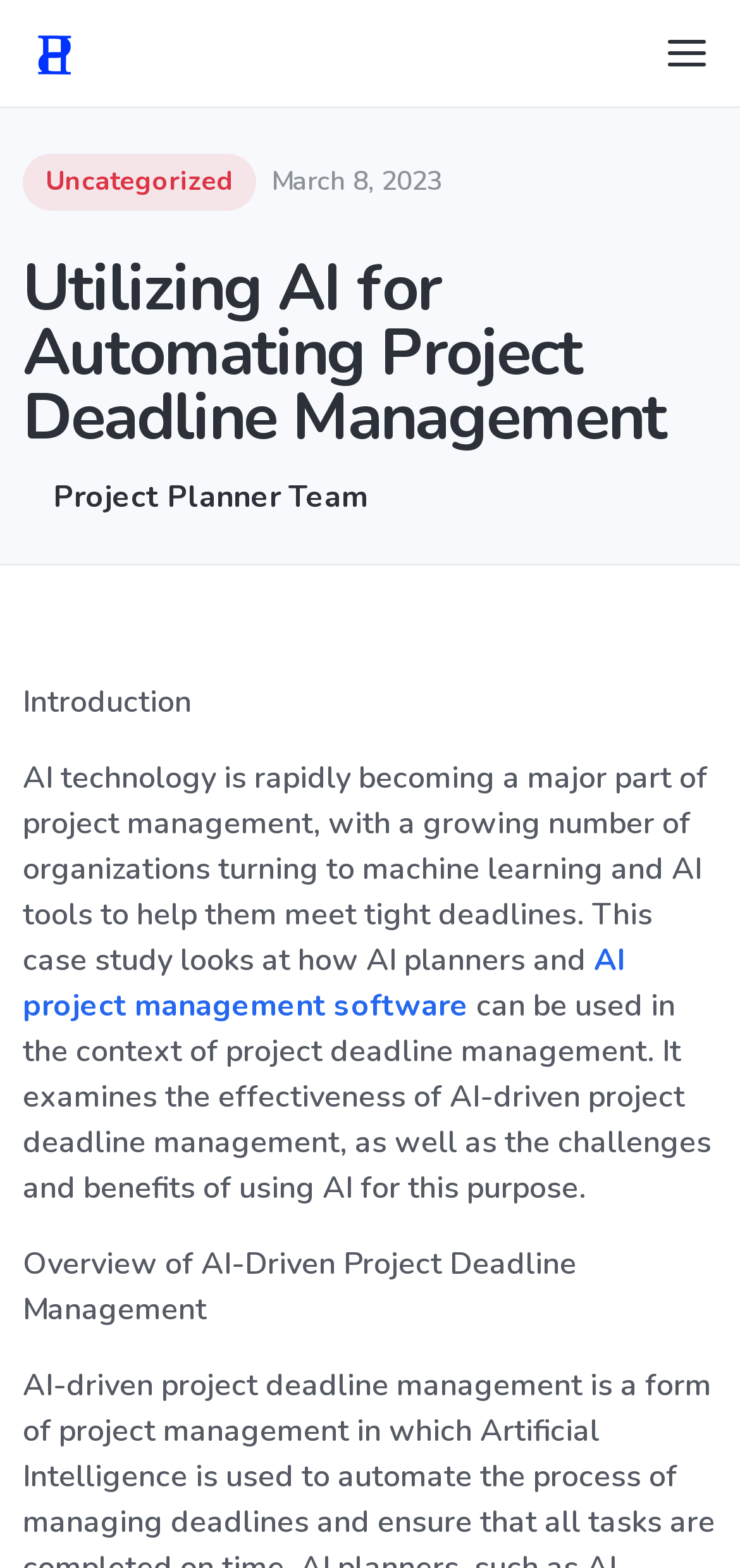Please find and generate the text of the main header of the webpage.

Utilizing AI for Automating Project Deadline Management